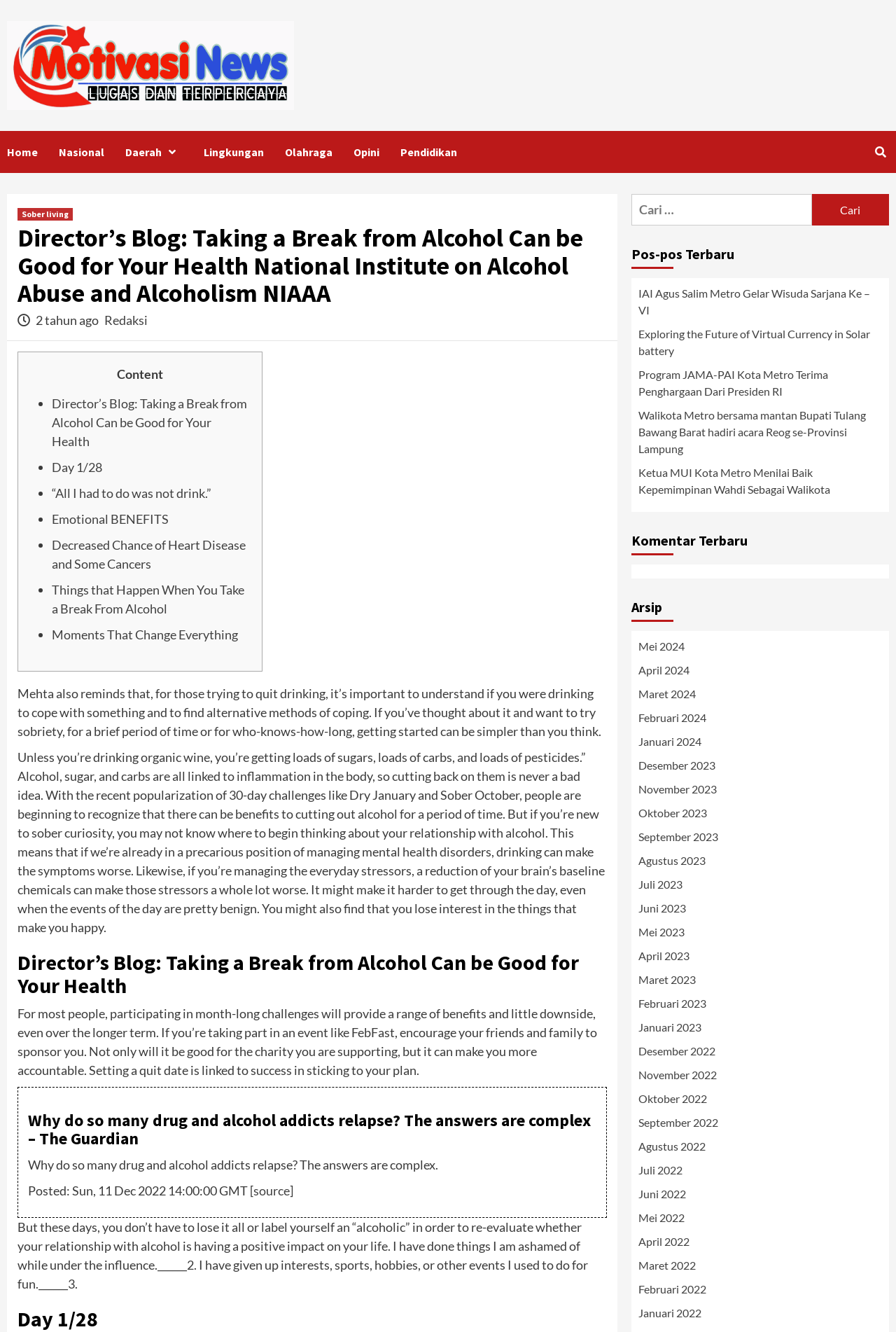Locate the bounding box of the UI element defined by this description: "Binfield Badger Group". The coordinates should be given as four float numbers between 0 and 1, formatted as [left, top, right, bottom].

None